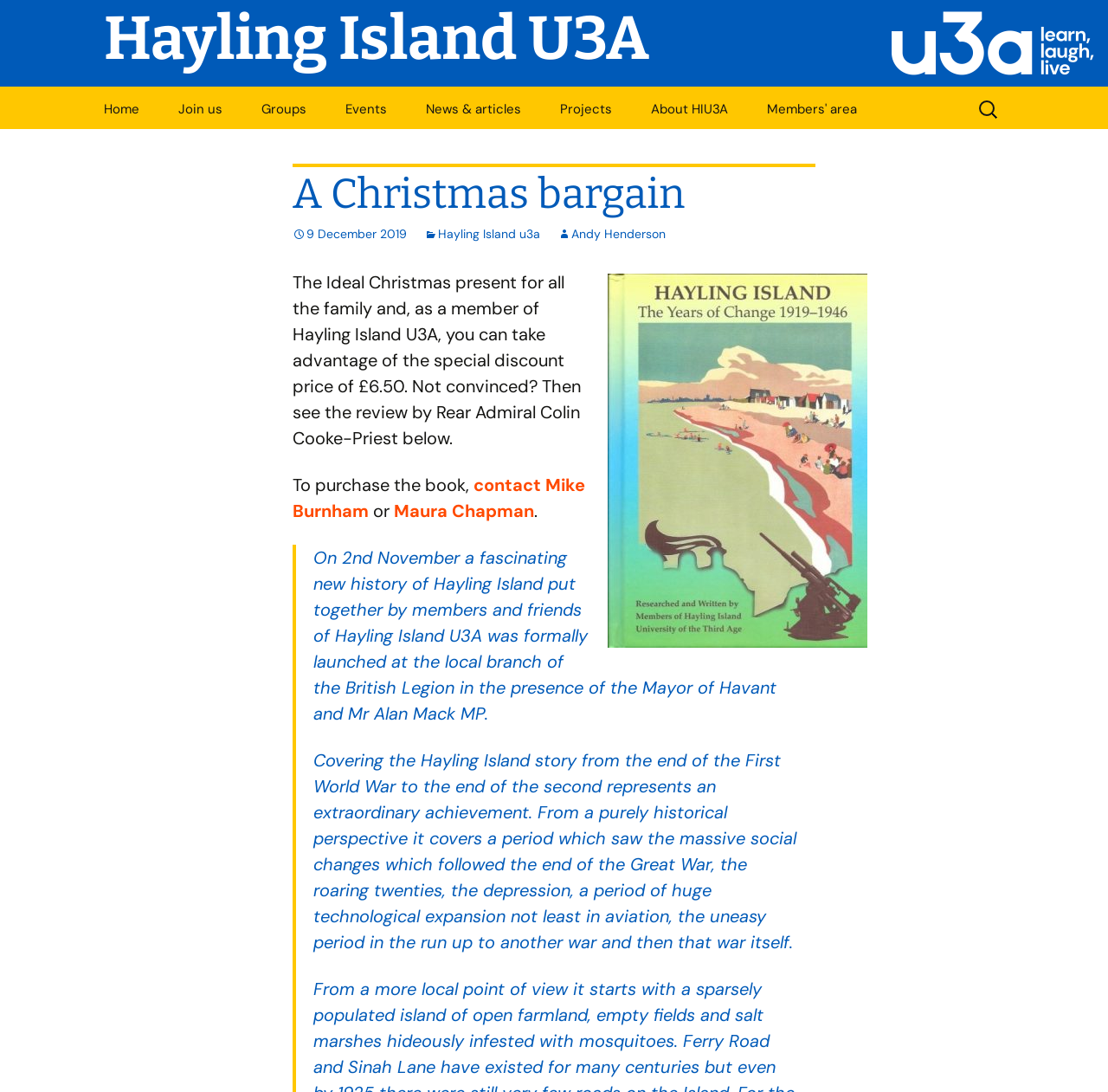Provide the bounding box coordinates of the section that needs to be clicked to accomplish the following instruction: "Click the 'Home' link."

[0.078, 0.082, 0.141, 0.118]